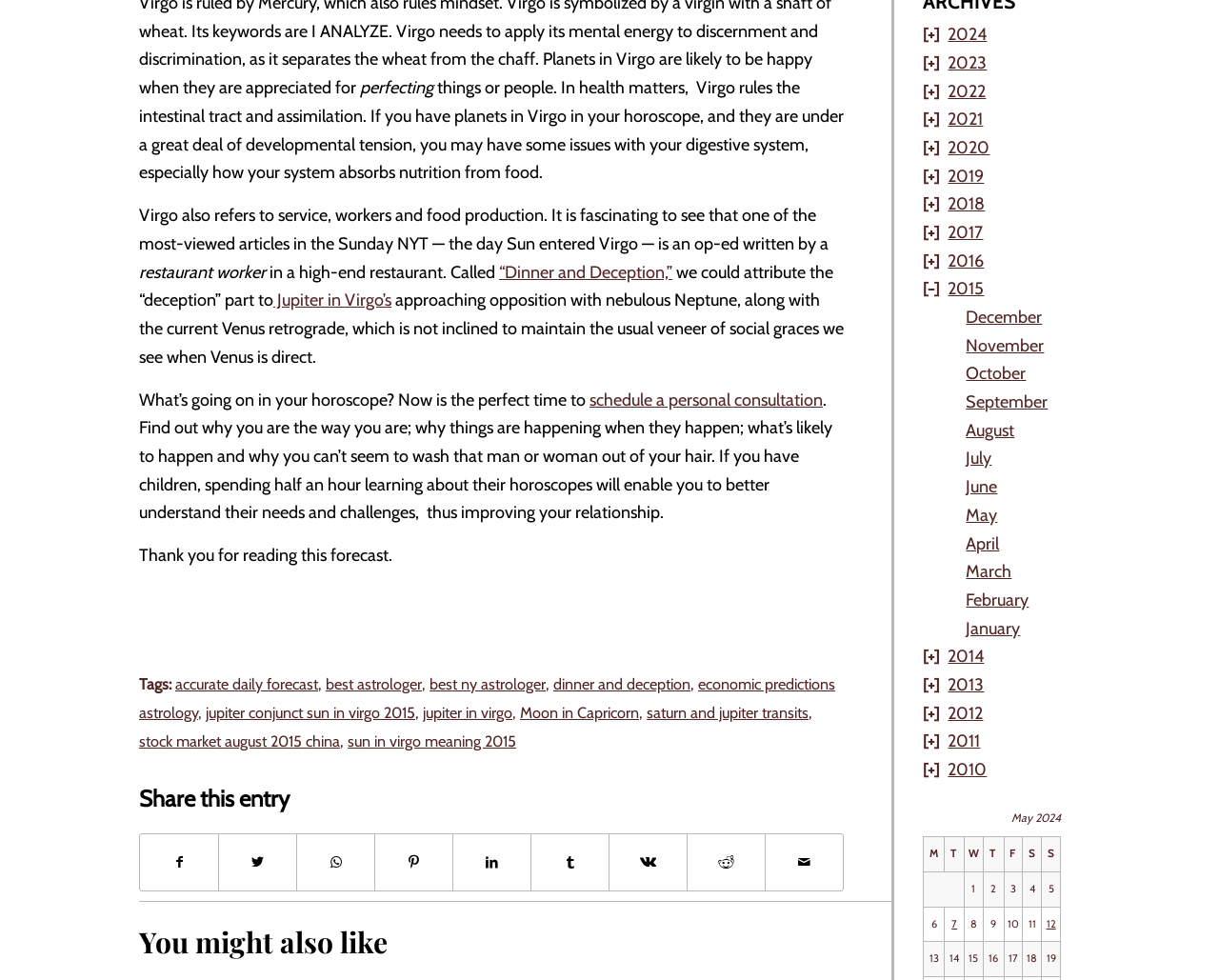Identify the coordinates of the bounding box for the element that must be clicked to accomplish the instruction: "Share this entry on Facebook".

[0.115, 0.851, 0.179, 0.909]